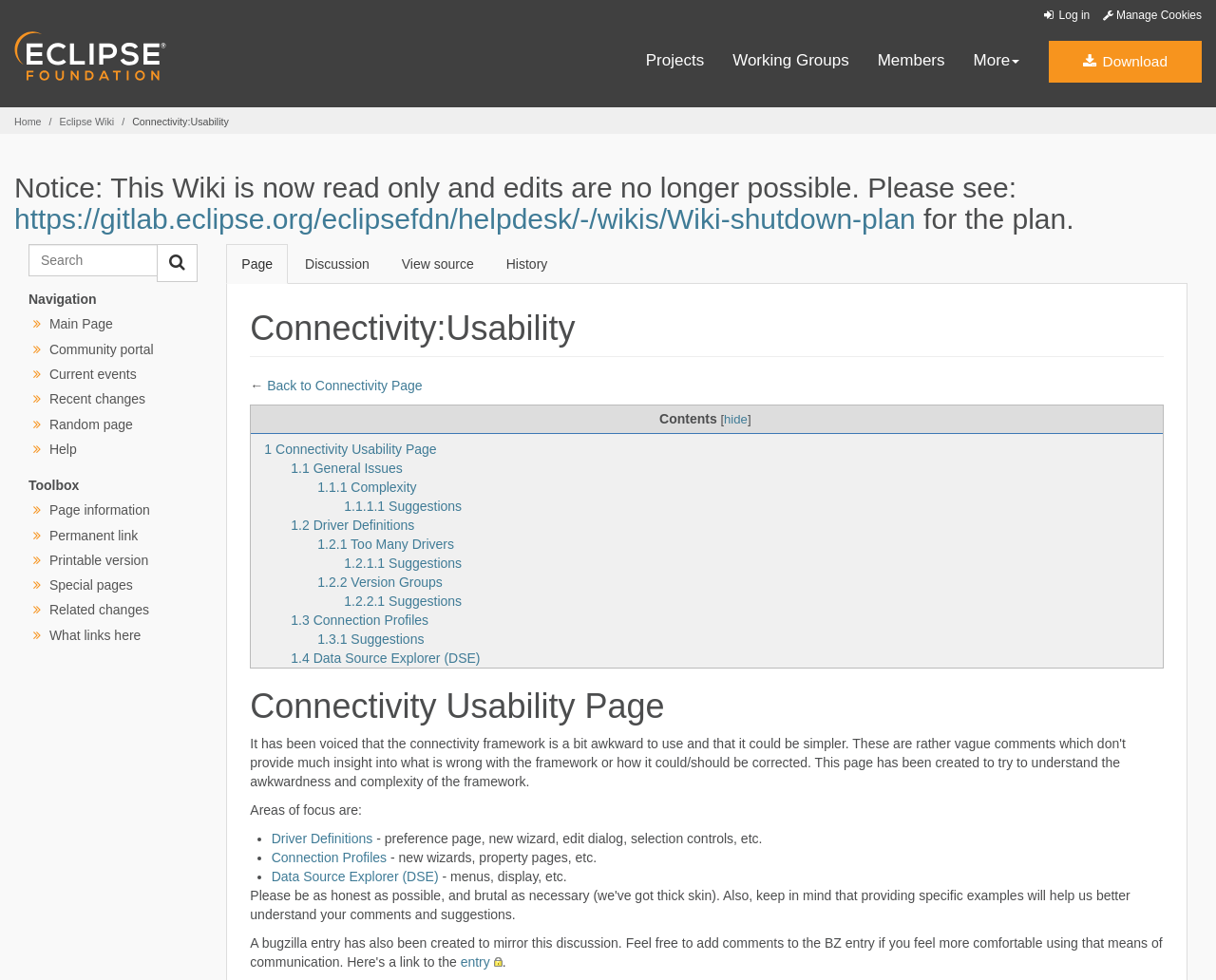Please determine the bounding box coordinates for the element with the description: "1.4 Data Source Explorer (DSE)".

[0.239, 0.664, 0.395, 0.679]